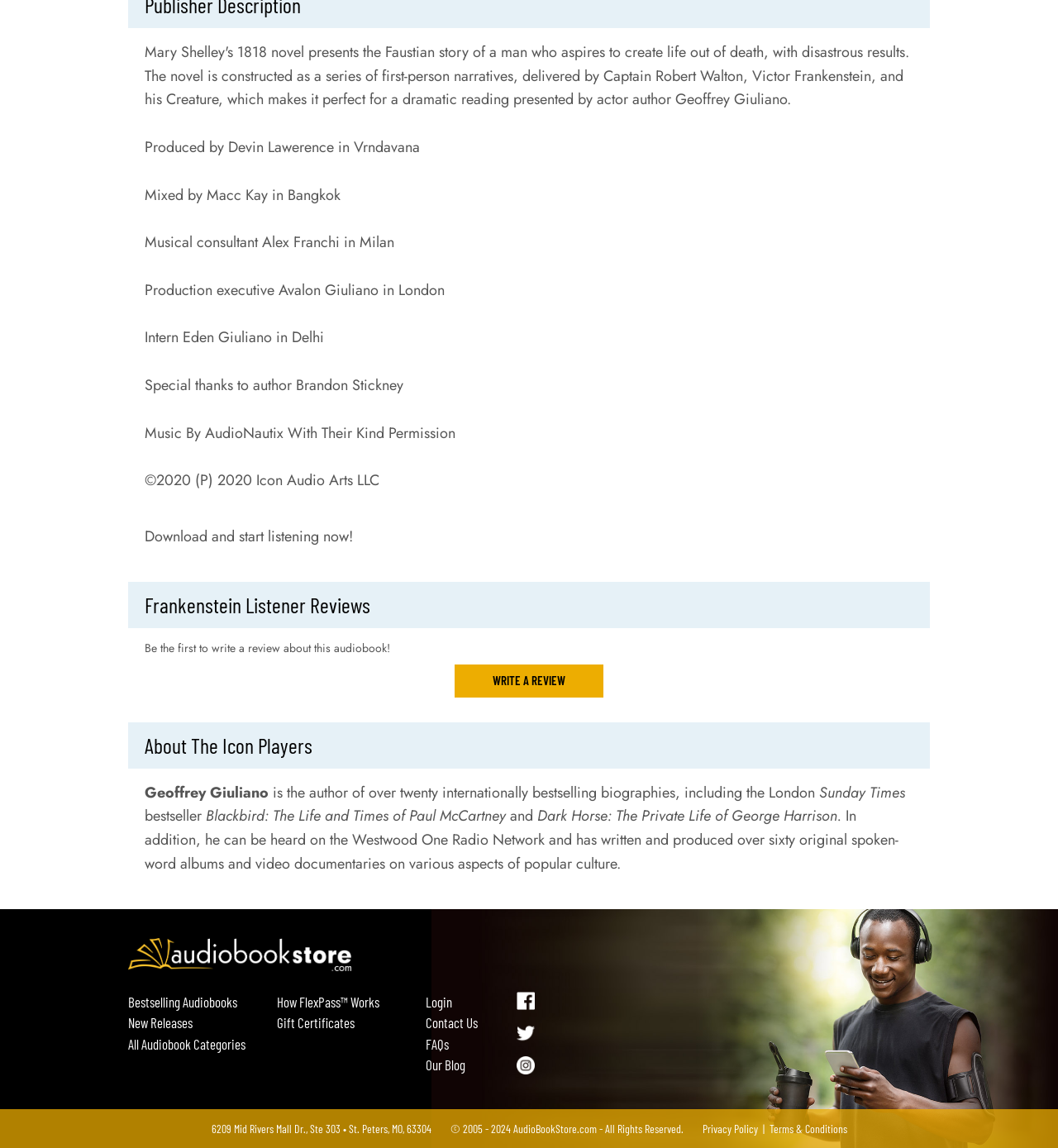What is the address of AudiobookStore.com?
Please answer the question with a detailed response using the information from the screenshot.

The address of AudiobookStore.com is mentioned at the bottom of the webpage as '6209 Mid Rivers Mall Dr., Ste 303 • St. Peters, MO, 63304'.